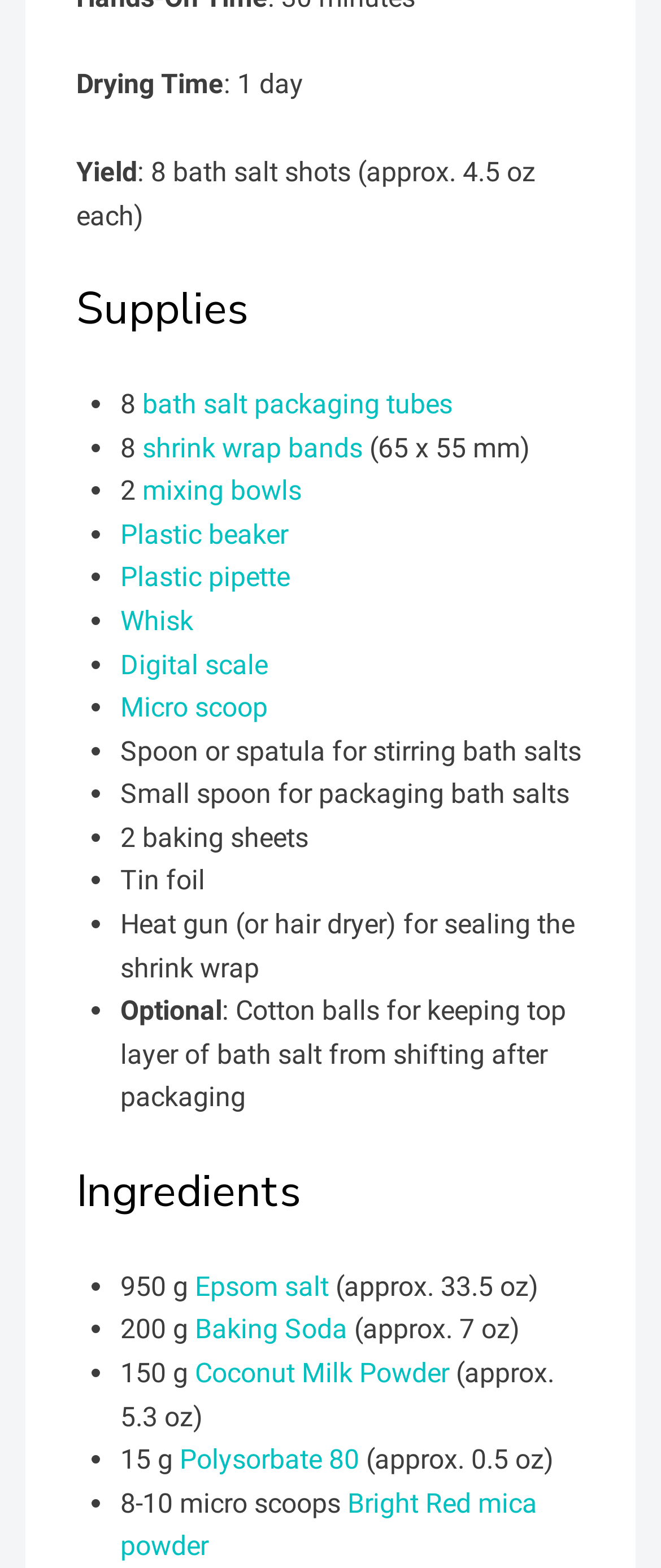What is the purpose of the heat gun?
Please provide a comprehensive answer based on the visual information in the image.

The answer can be found in the 'Supplies' section, where it says 'Heat gun (or hair dryer) for sealing the shrink wrap'.